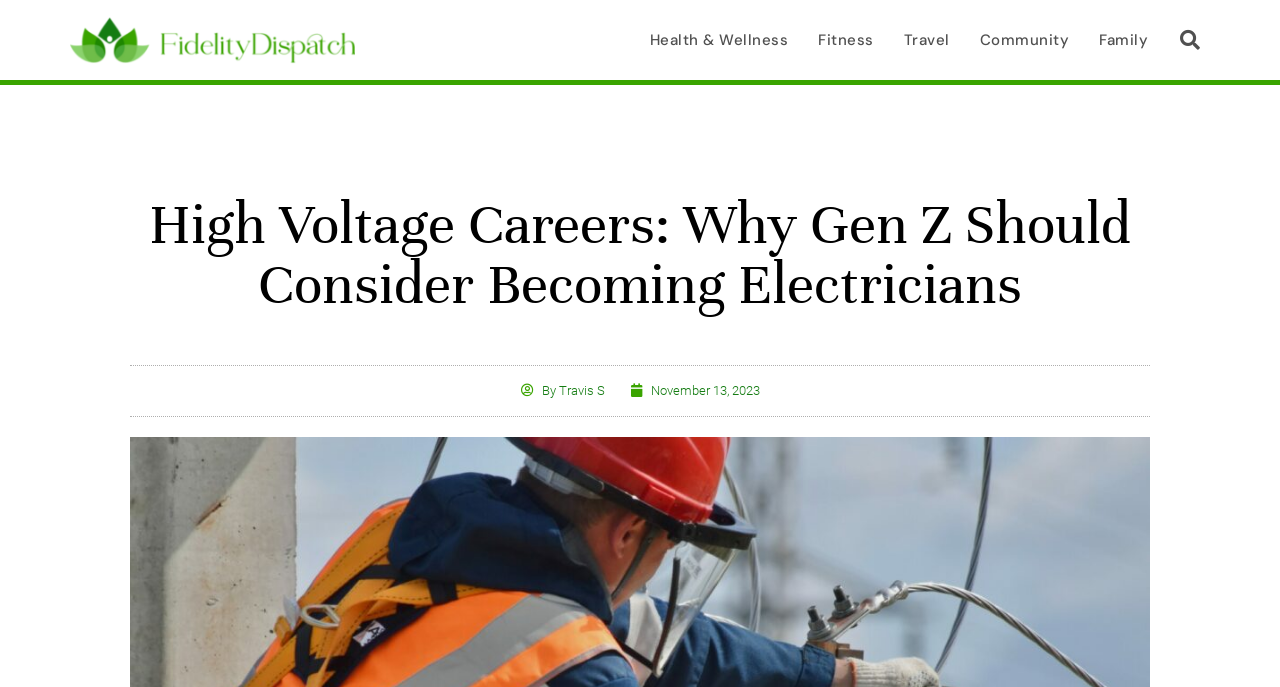Please answer the following question using a single word or phrase: How many links are in the top navigation bar?

5